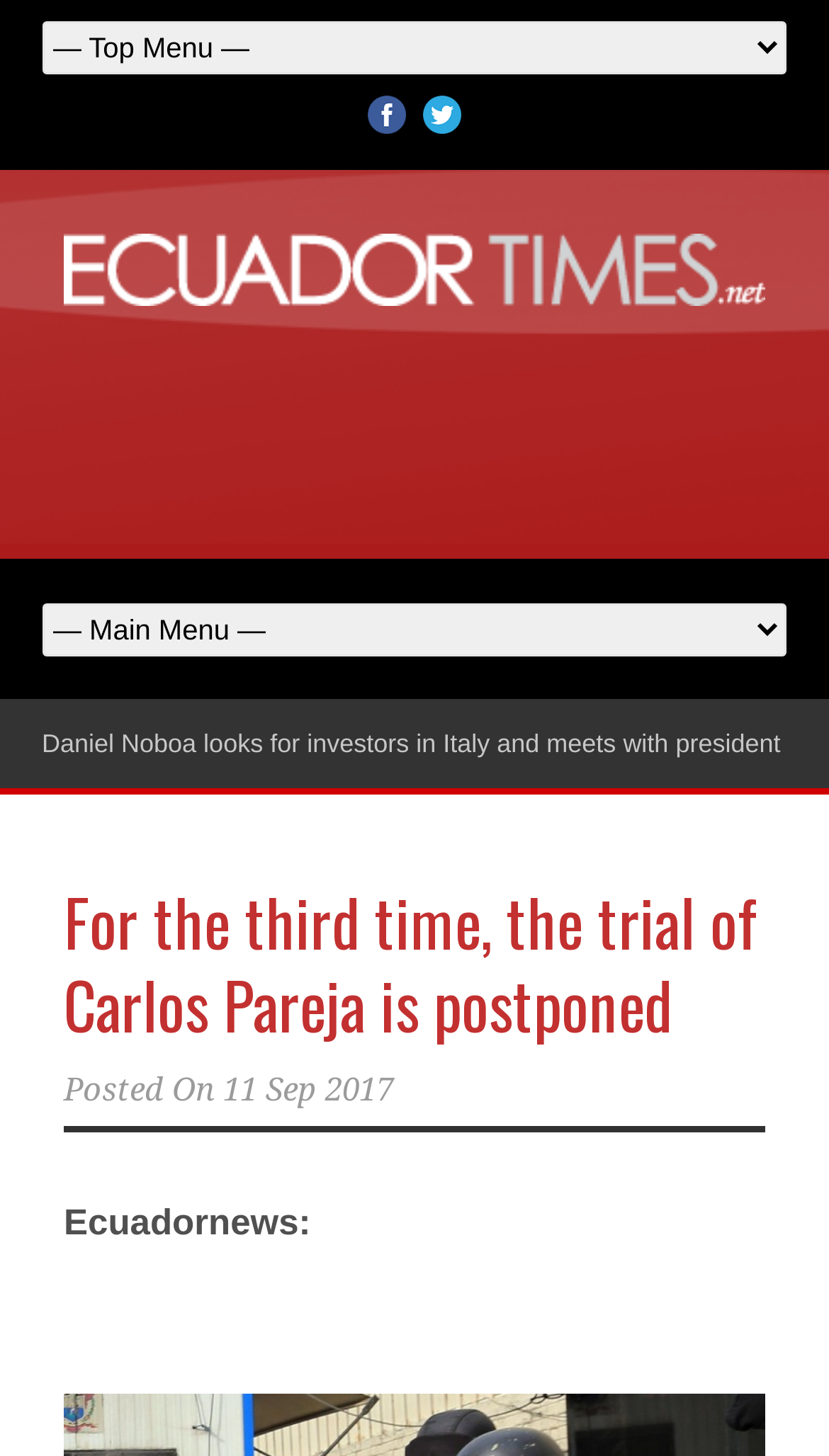What is the topic of the current news article?
Answer the question with a thorough and detailed explanation.

By looking at the webpage, I can see that the main heading is 'For the third time, the trial of Carlos Pareja is postponed', which suggests that the current news article is about Carlos Pareja's trial.